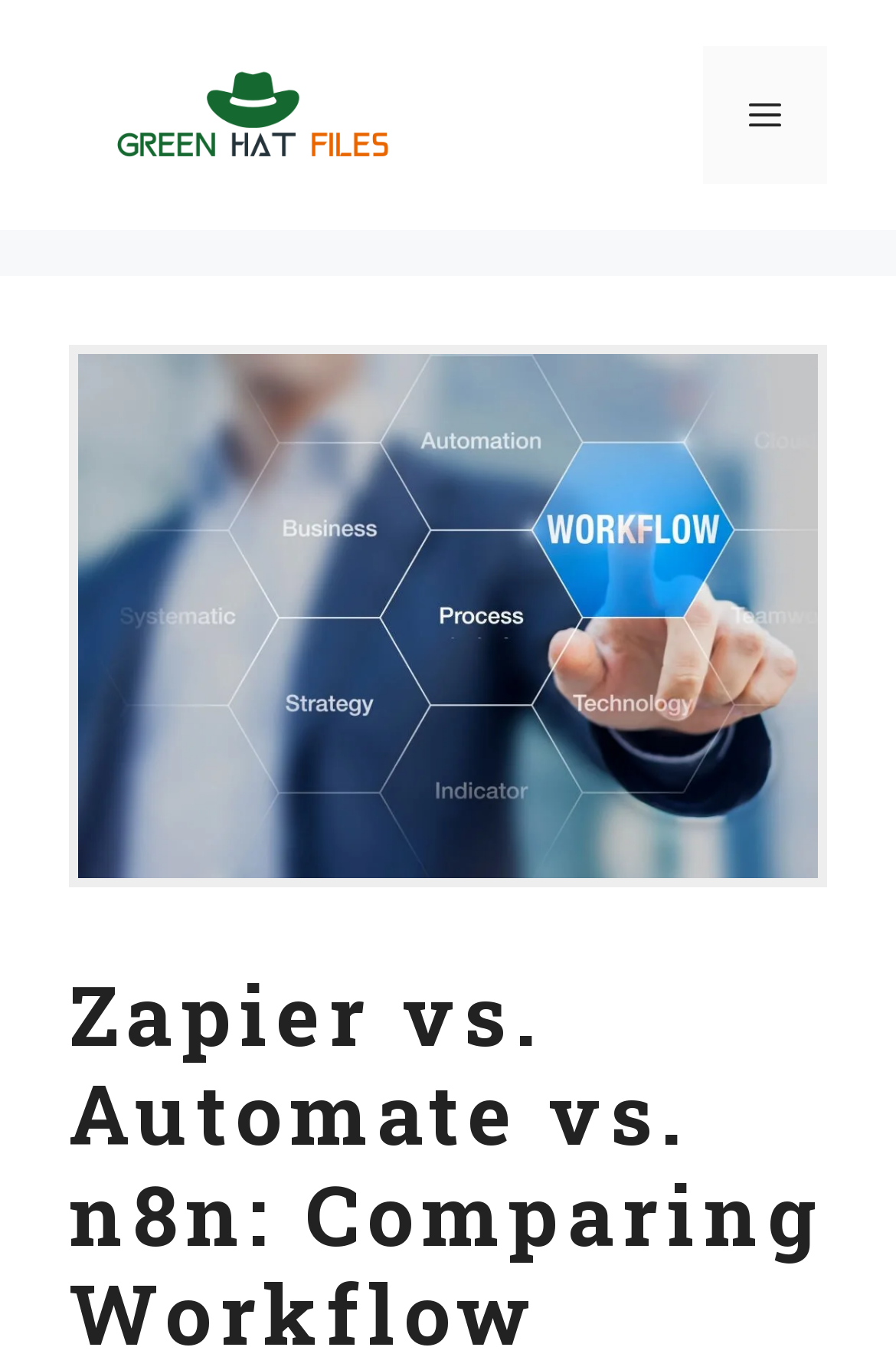Extract the main title from the webpage and generate its text.

Zapier vs. Automate vs. n8n: Comparing Workflow Automation Options for Specific Needs